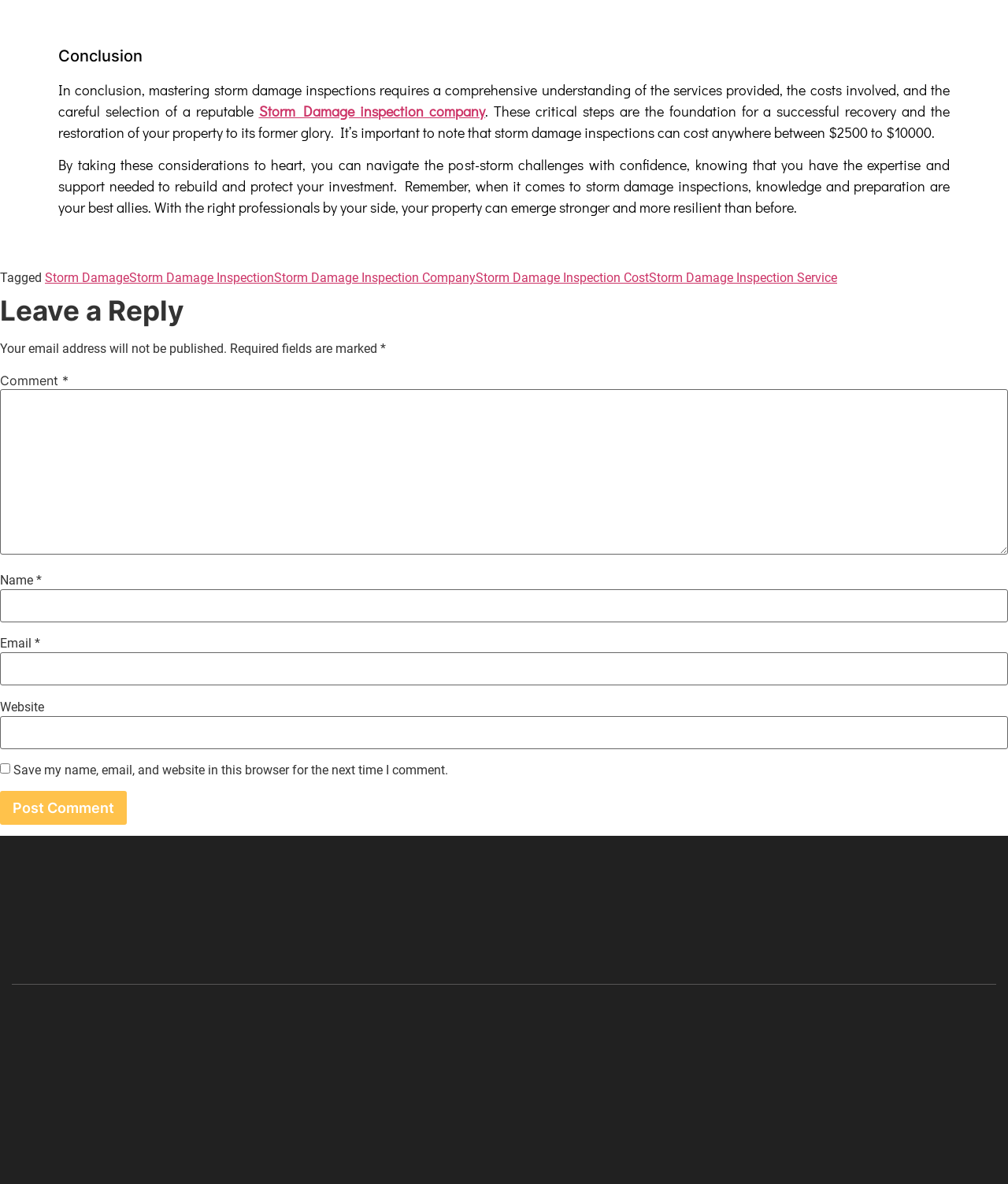What is the purpose of storm damage inspections?
Could you answer the question with a detailed and thorough explanation?

The purpose of storm damage inspections can be inferred from the first paragraph of the webpage, which mentions that mastering storm damage inspections is necessary for a successful recovery and the restoration of property to its former glory.